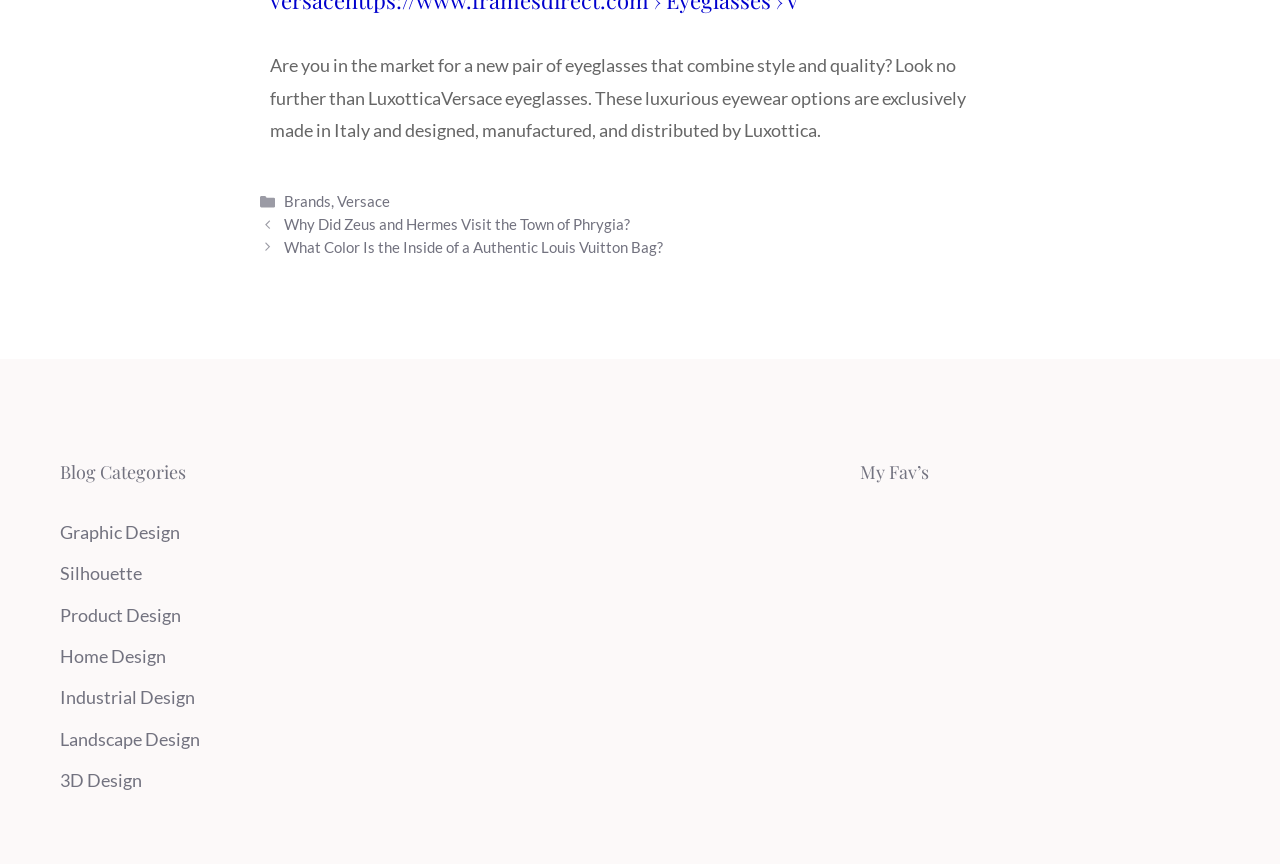How many links are listed under 'FooterAsNonLandmark'?
Please provide a detailed and comprehensive answer to the question.

Under the 'FooterAsNonLandmark' section, there are 3 links listed, which are 'Categories', 'Brands', and 'Versace'.